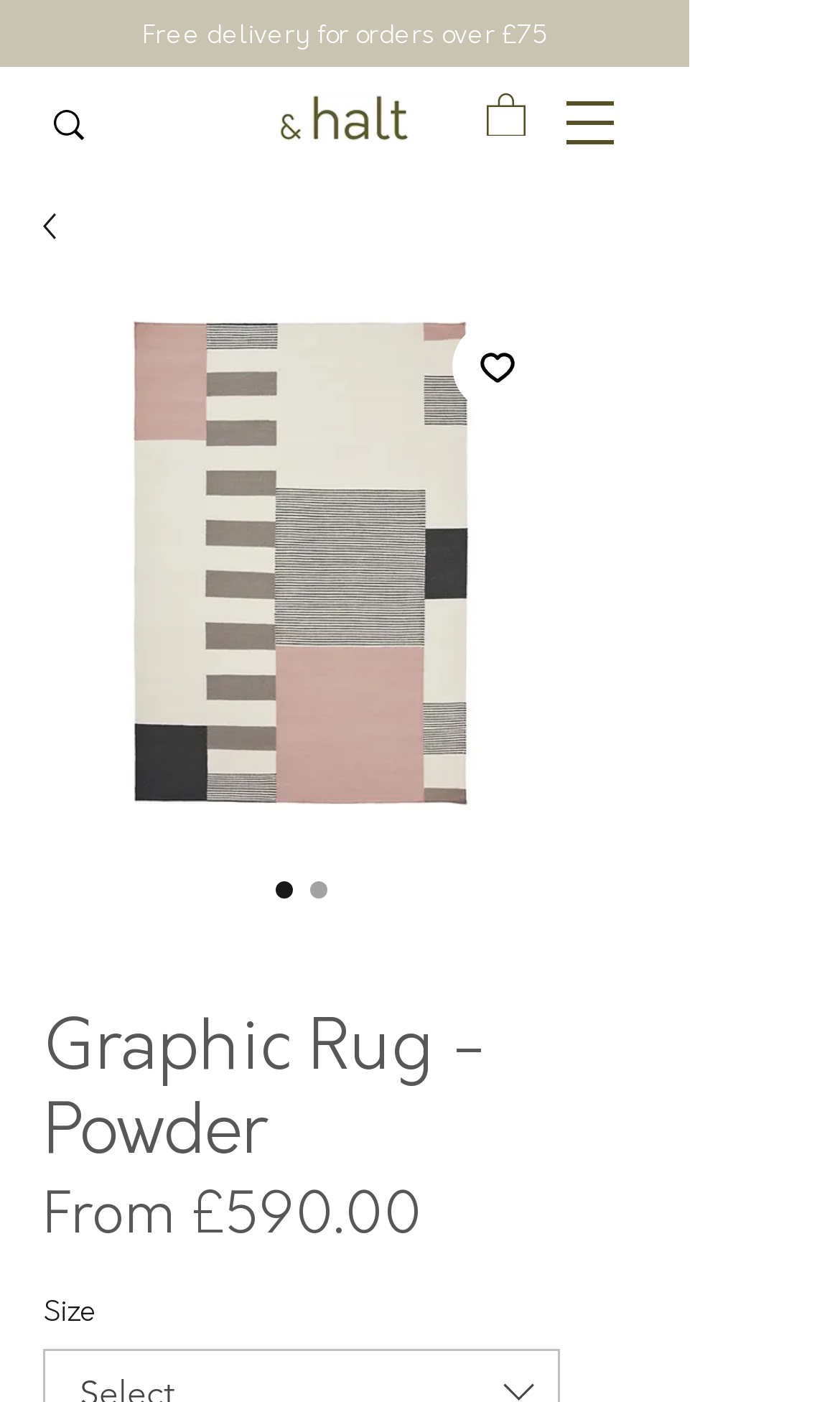Reply to the question with a single word or phrase:
Is the rug available for free delivery?

If order is over £75